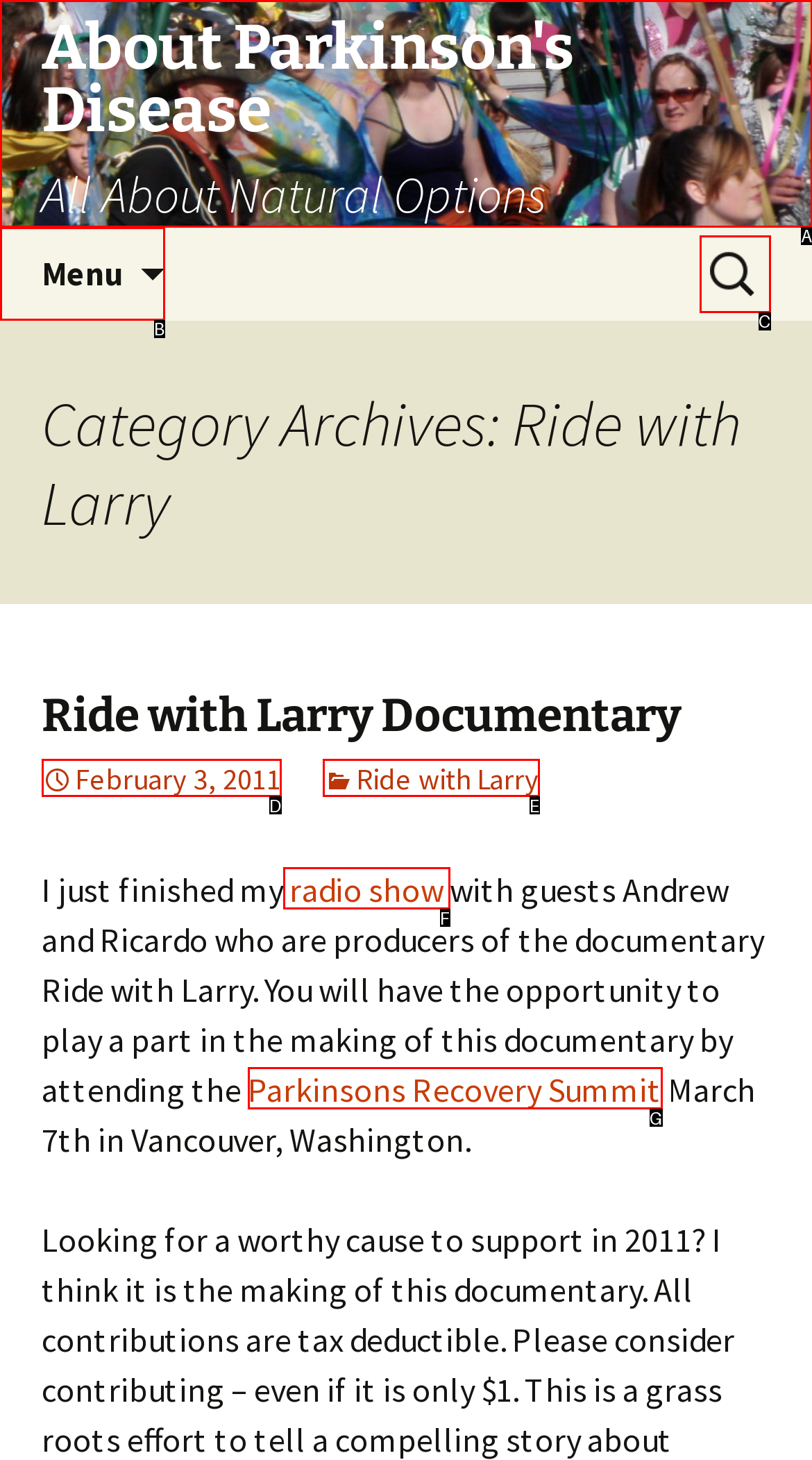Match the description: alt="Pique Ventures" to the appropriate HTML element. Respond with the letter of your selected option.

None